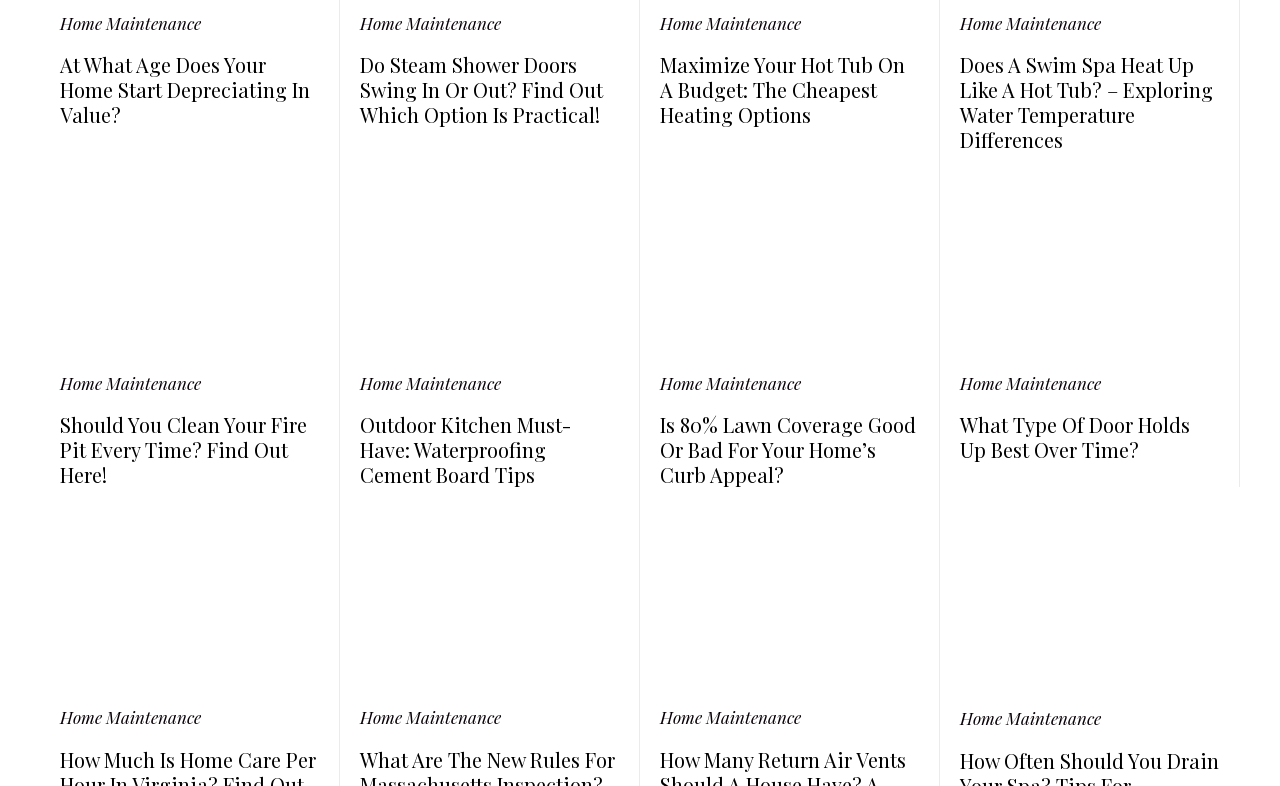Pinpoint the bounding box coordinates of the element that must be clicked to accomplish the following instruction: "Read the 'Viral song ‘Maya Re Baya’ by Nigerian singer Samuel Singh' article". The coordinates should be in the format of four float numbers between 0 and 1, i.e., [left, top, right, bottom].

None